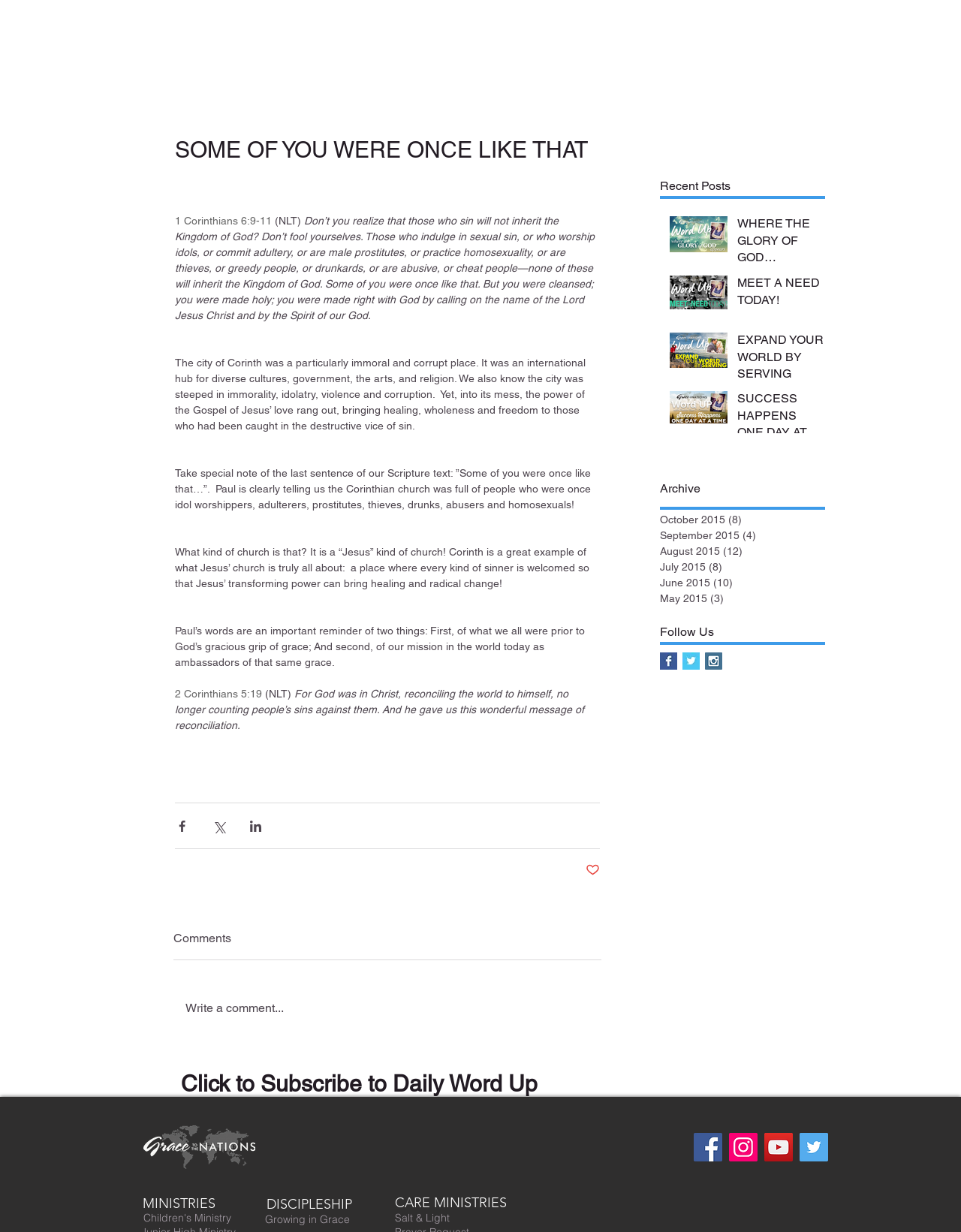How many months are listed in the 'Archive' section?
Refer to the image and give a detailed response to the question.

In the 'Archive' section, there are six months listed, which are October 2015, September 2015, August 2015, July 2015, June 2015, and May 2015, as indicated by the links in the section.